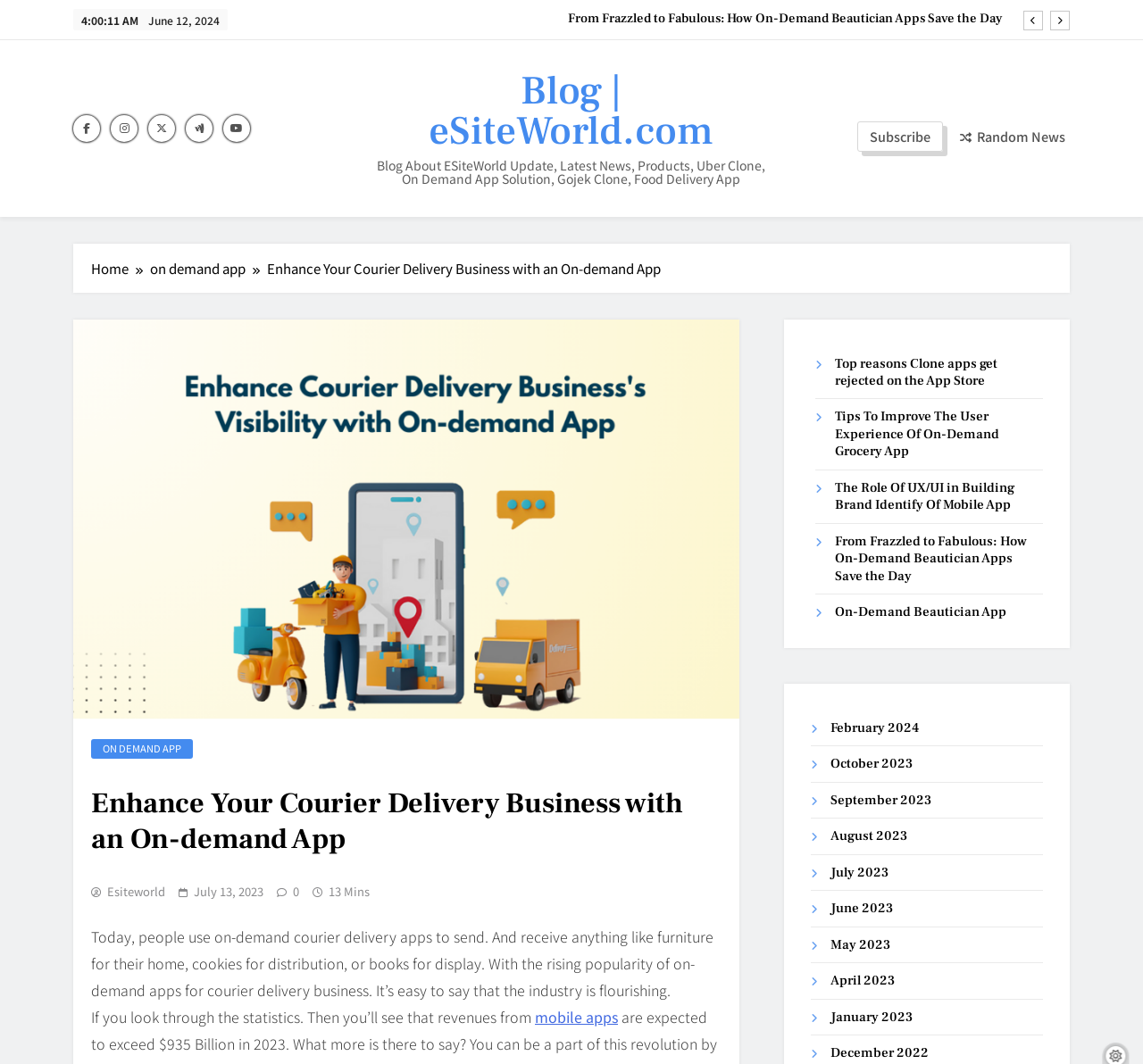Please determine the bounding box coordinates of the element's region to click in order to carry out the following instruction: "Learn more about on-demand app solutions". The coordinates should be four float numbers between 0 and 1, i.e., [left, top, right, bottom].

[0.08, 0.696, 0.169, 0.713]